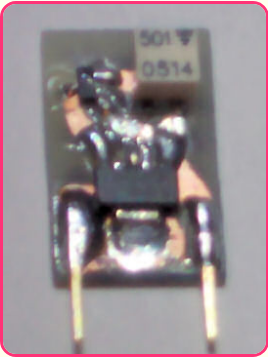Please provide a one-word or phrase answer to the question: 
What is the purpose of maximizing copper area connected to the drain?

Efficient cooling